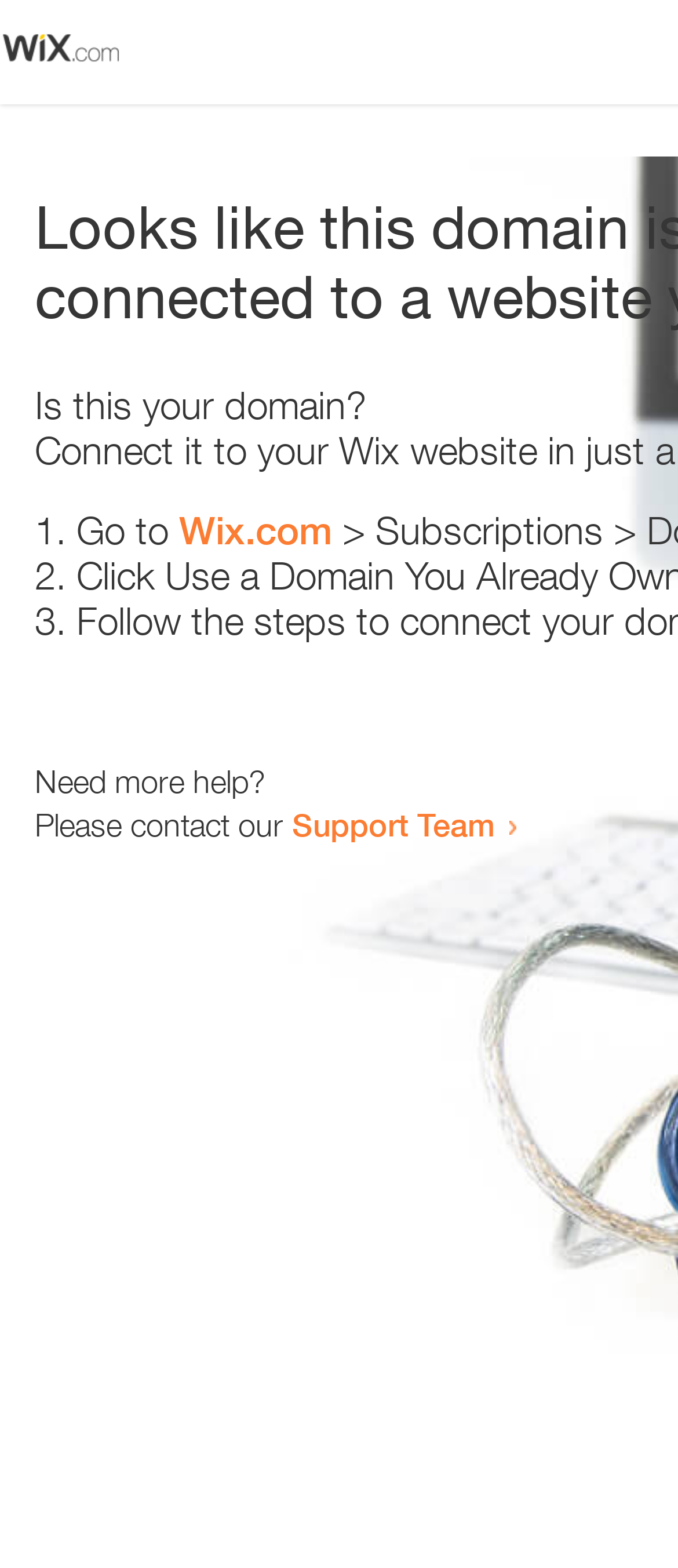How many list markers are present?
Please provide a single word or phrase as your answer based on the image.

3